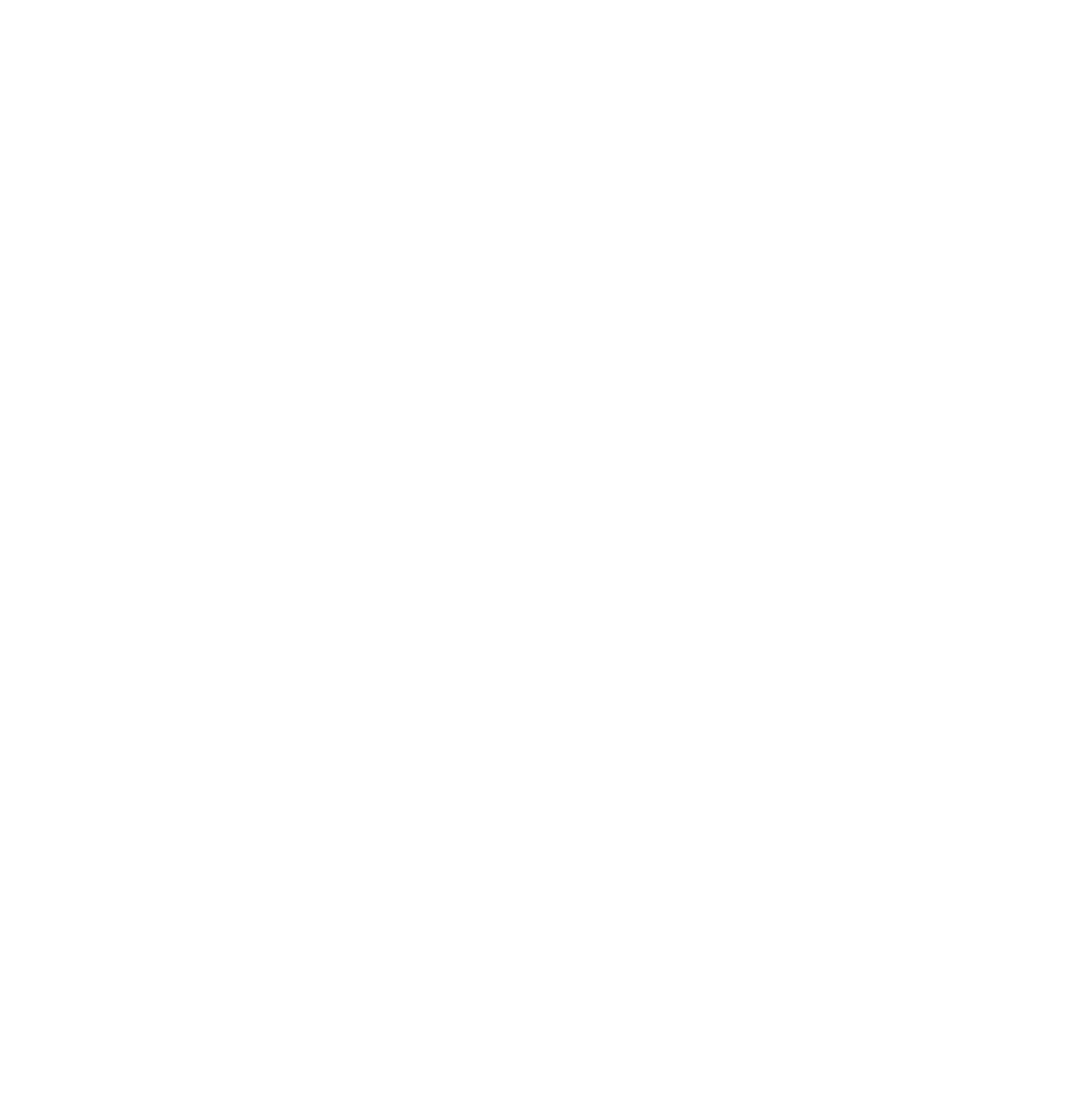Could you locate the bounding box coordinates for the section that should be clicked to accomplish this task: "Contact through phone number".

[0.267, 0.52, 0.364, 0.539]